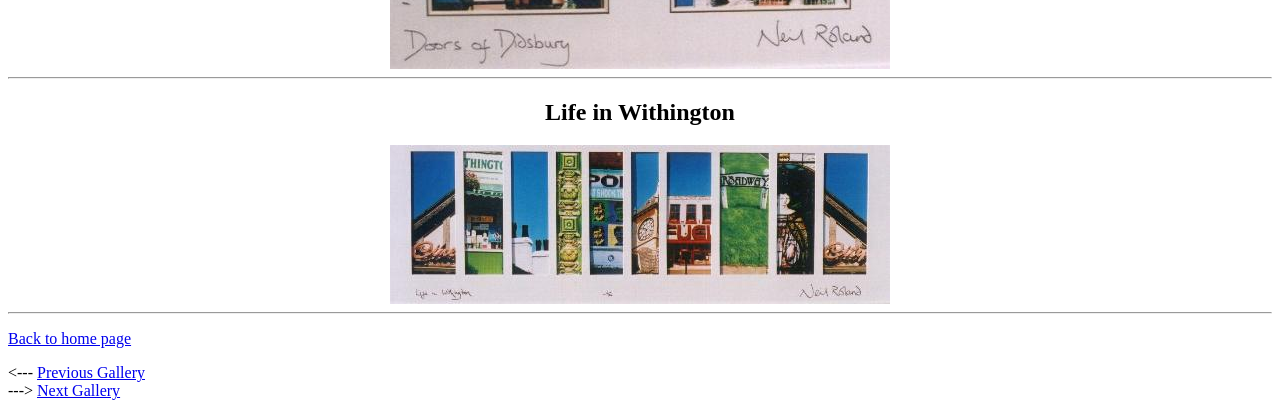What is the direction indicated by the arrow symbol '<---'?
Please provide a single word or phrase based on the screenshot.

Previous